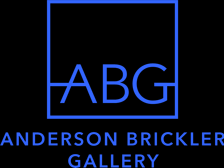What is written below the initials 'ABG'?
Please answer the question with as much detail as possible using the screenshot.

Below the initials 'ABG', the full name 'ANDERSON BRICKLER GALLERY' is elegantly written, reinforcing the branding of this cultural establishment.